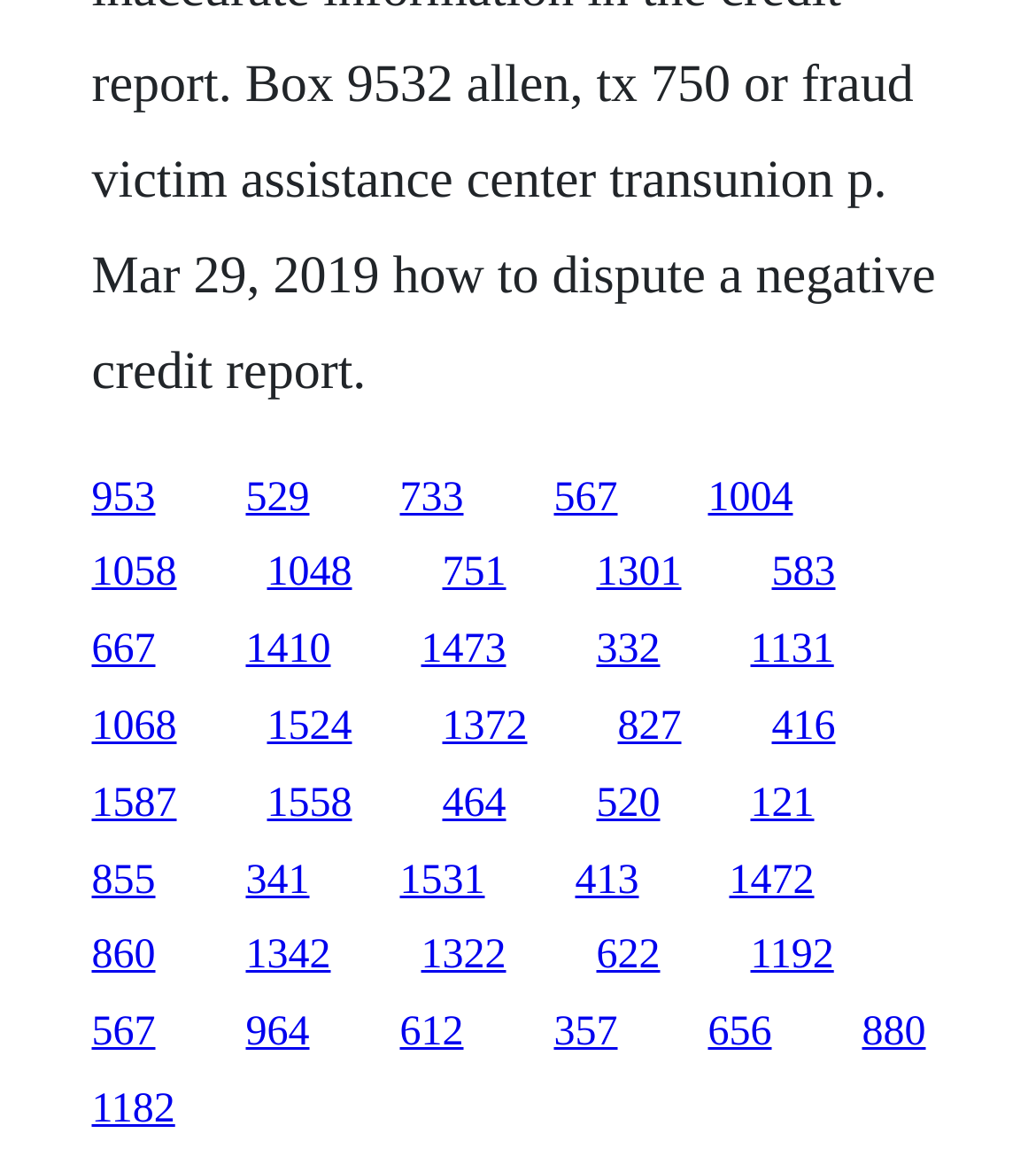Pinpoint the bounding box coordinates of the element that must be clicked to accomplish the following instruction: "go to the fifth link". The coordinates should be in the format of four float numbers between 0 and 1, i.e., [left, top, right, bottom].

[0.683, 0.405, 0.765, 0.444]